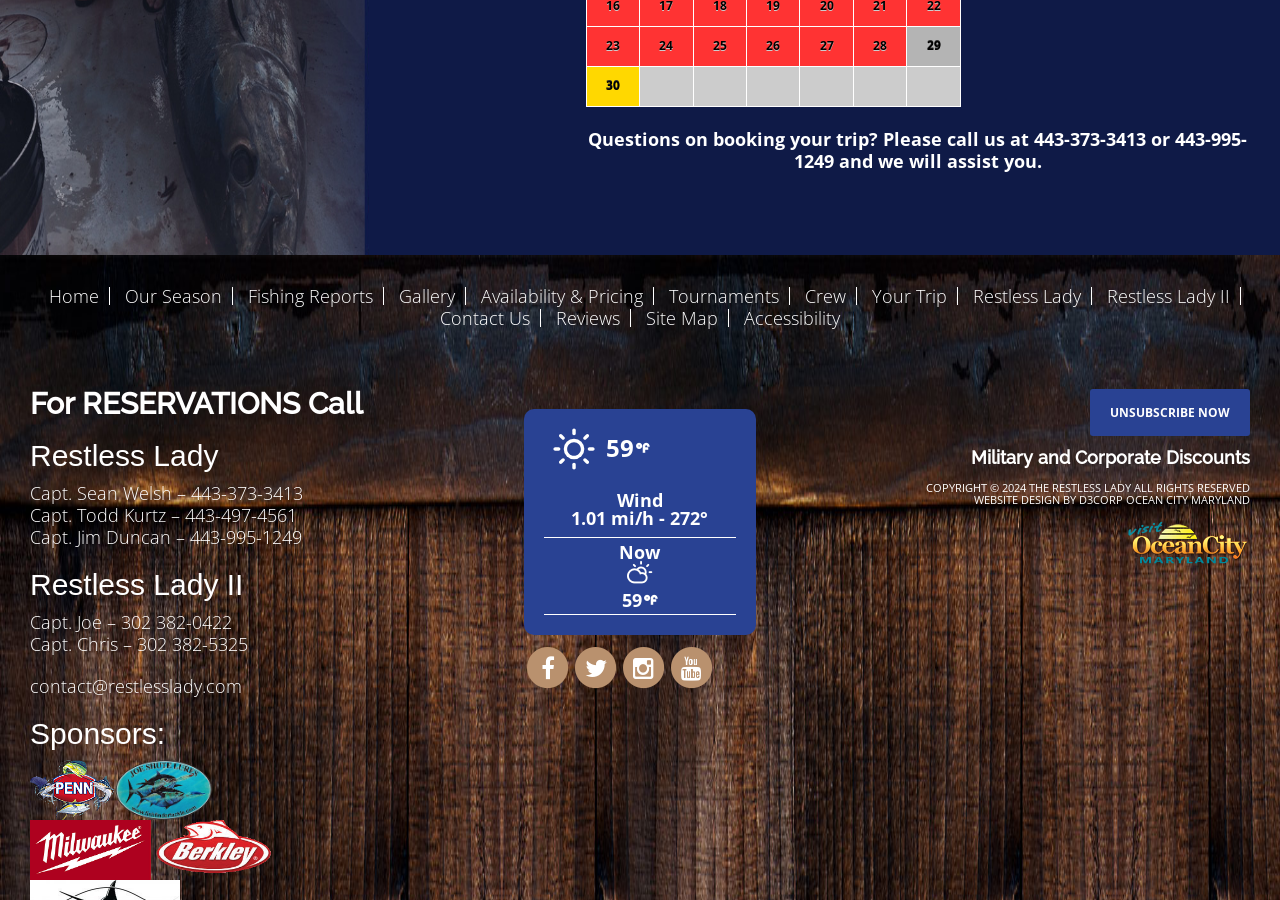Respond to the following question with a brief word or phrase:
What is the phone number to call for reservations?

443-373-3413 or 443-995-1249